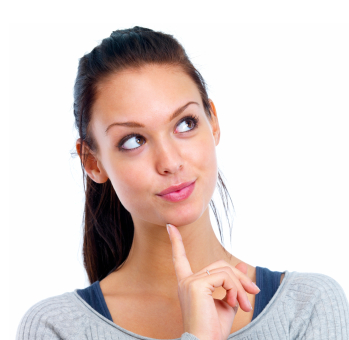Analyze the image and deliver a detailed answer to the question: What is the woman's facial expression?

The caption describes the woman's expression as 'thoughtful' and mentions that her finger is resting on her chin and her lips are slightly pursed, which suggests a contemplative or curious demeanor.